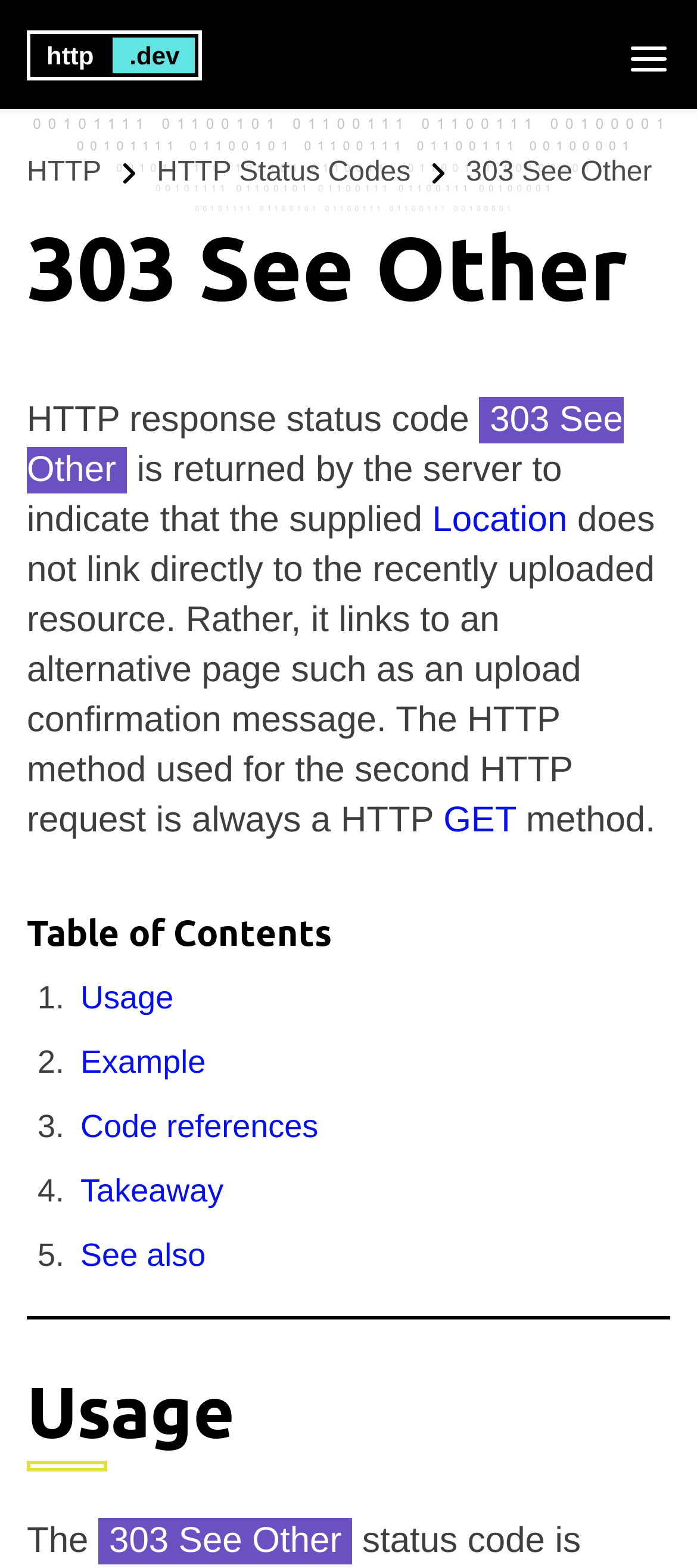Could you provide the bounding box coordinates for the portion of the screen to click to complete this instruction: "Go to the Code references page"?

[0.115, 0.707, 0.457, 0.732]